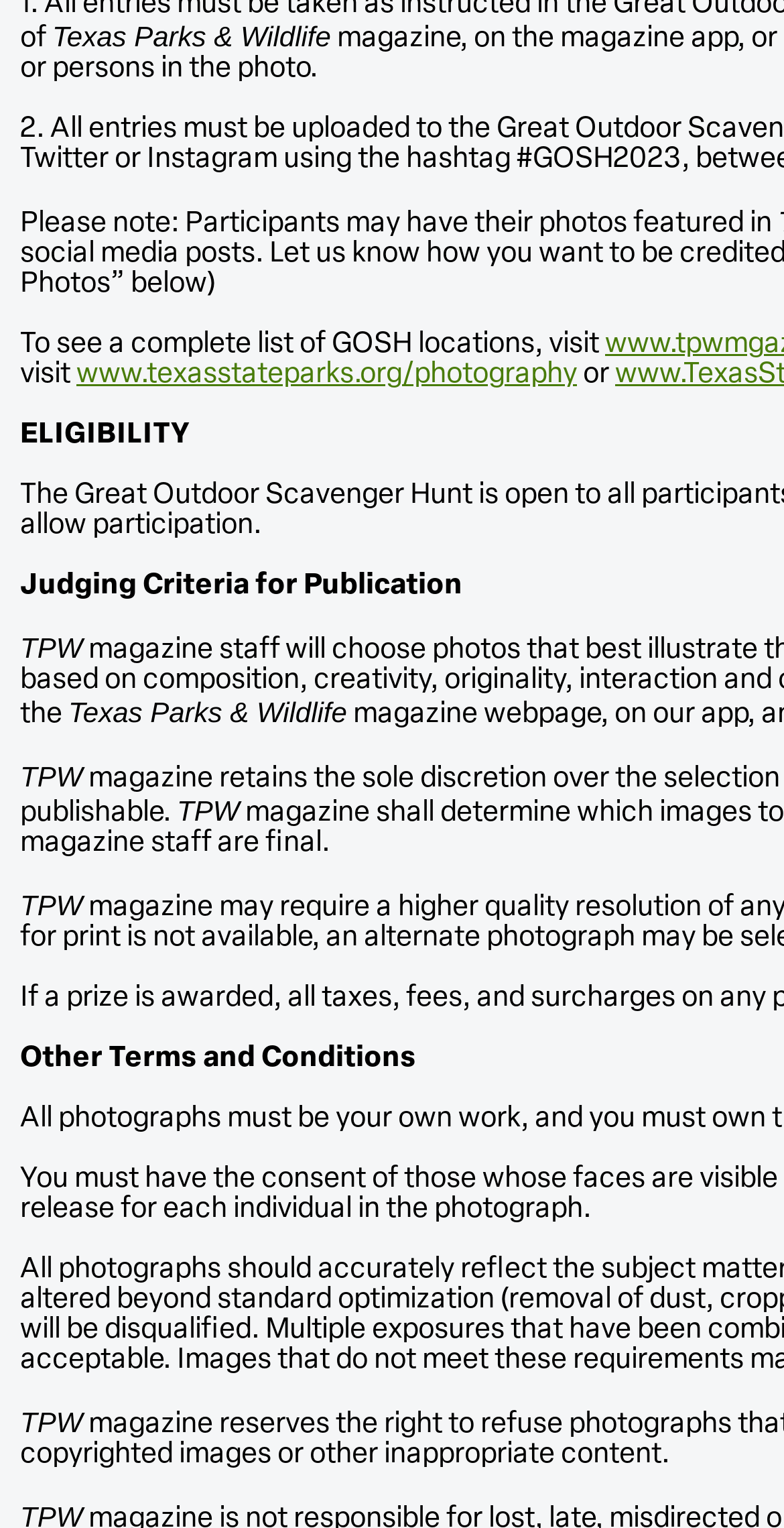Given the description of a UI element: "www.texasstateparks.org/photography", identify the bounding box coordinates of the matching element in the webpage screenshot.

[0.097, 0.236, 0.736, 0.255]